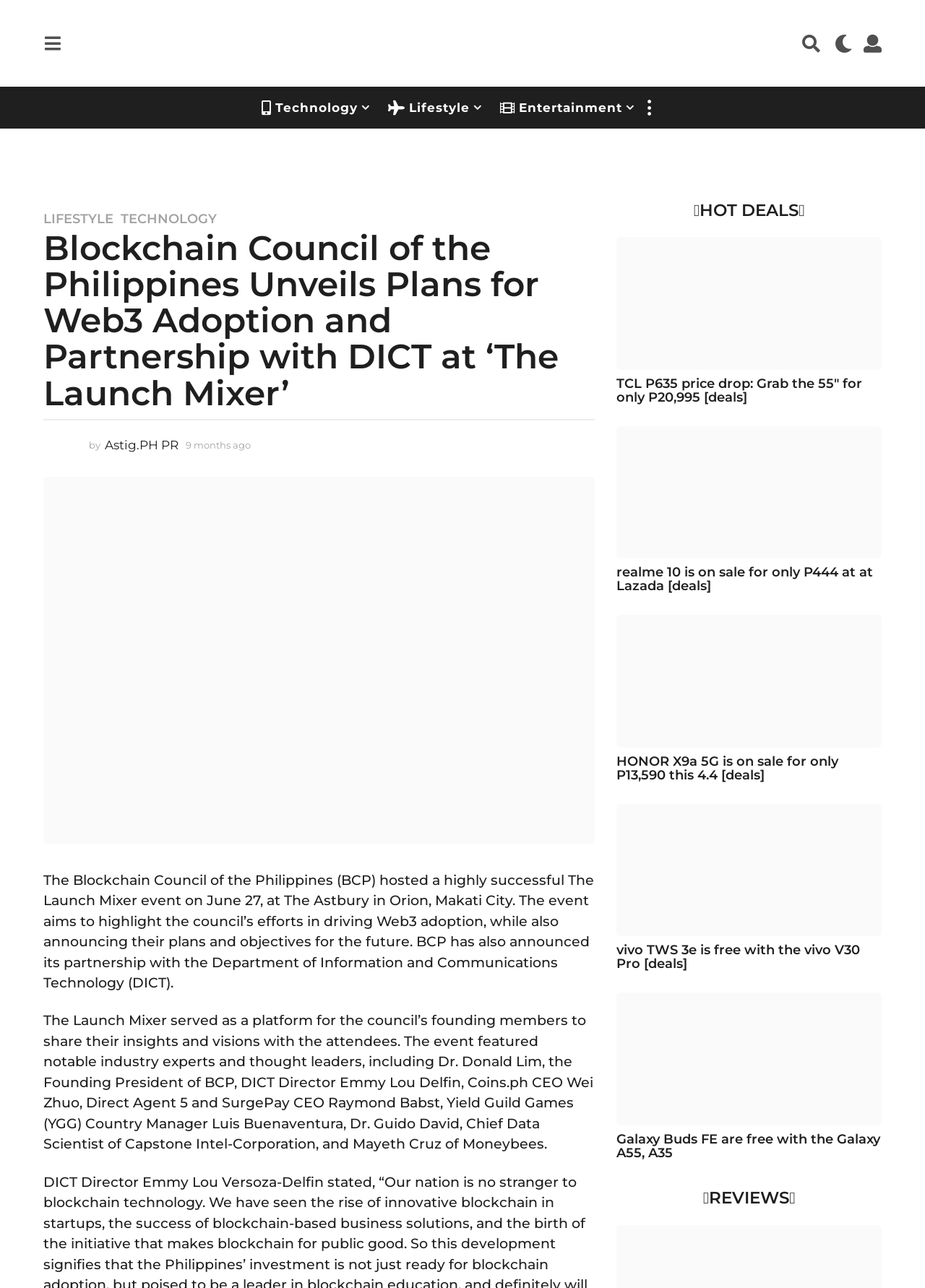Pinpoint the bounding box coordinates of the element you need to click to execute the following instruction: "Click on the 'GARDENING' link". The bounding box should be represented by four float numbers between 0 and 1, in the format [left, top, right, bottom].

None